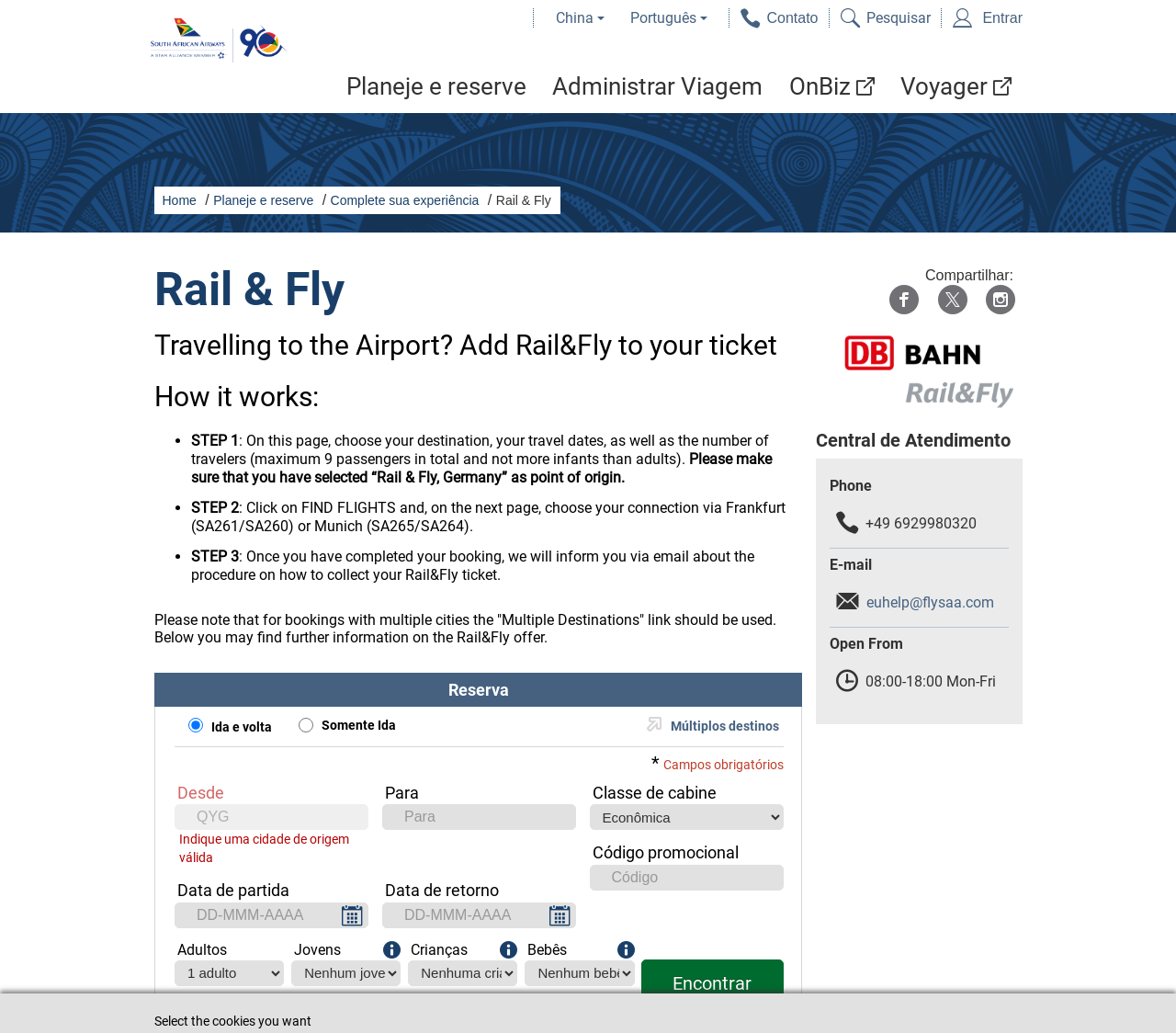Please give the bounding box coordinates of the area that should be clicked to fulfill the following instruction: "Plan and book". The coordinates should be in the format of four float numbers from 0 to 1, i.e., [left, top, right, bottom].

[0.294, 0.07, 0.447, 0.097]